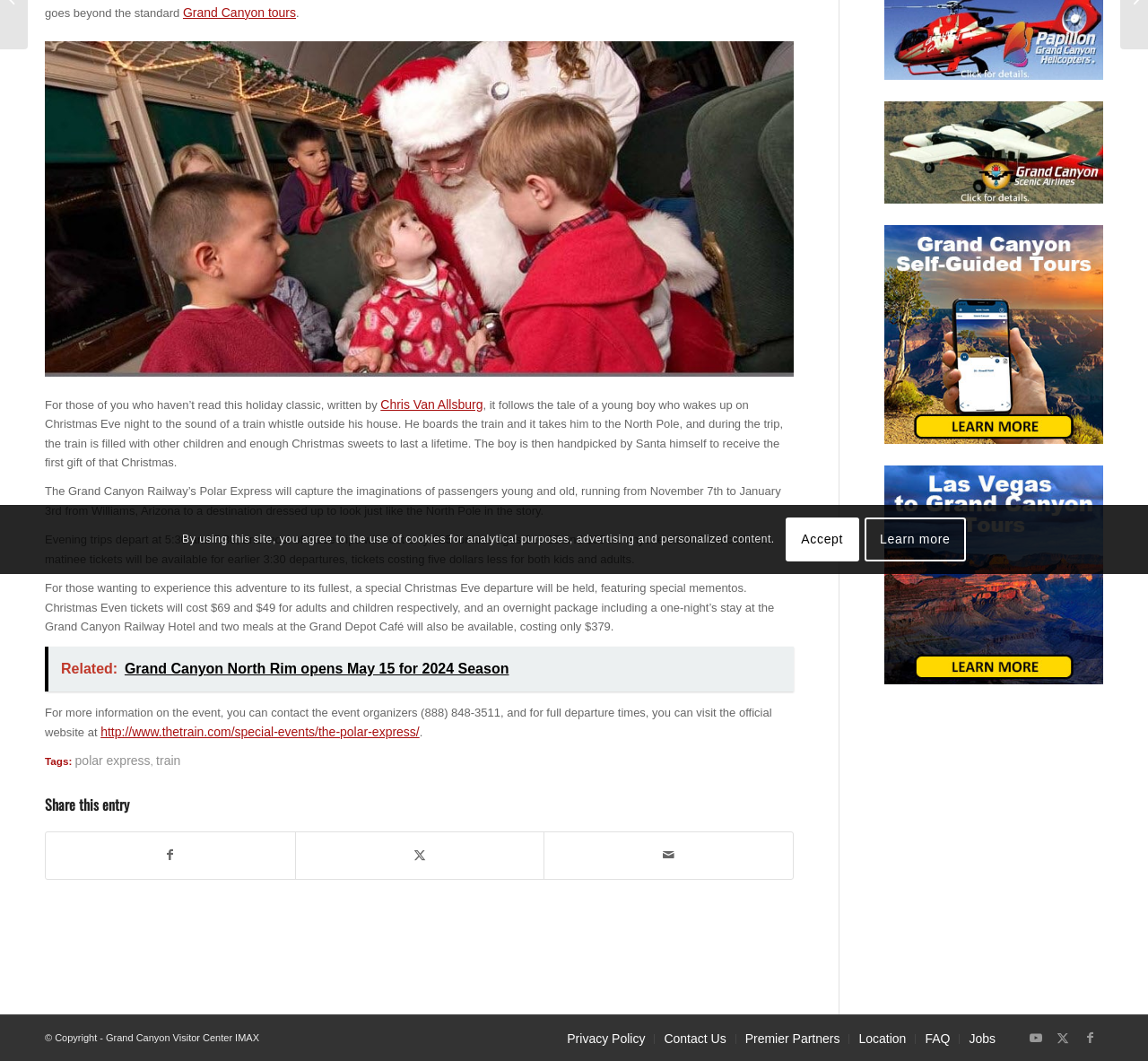Given the element description: "Privacy Policy", predict the bounding box coordinates of the UI element it refers to, using four float numbers between 0 and 1, i.e., [left, top, right, bottom].

[0.494, 0.972, 0.562, 0.985]